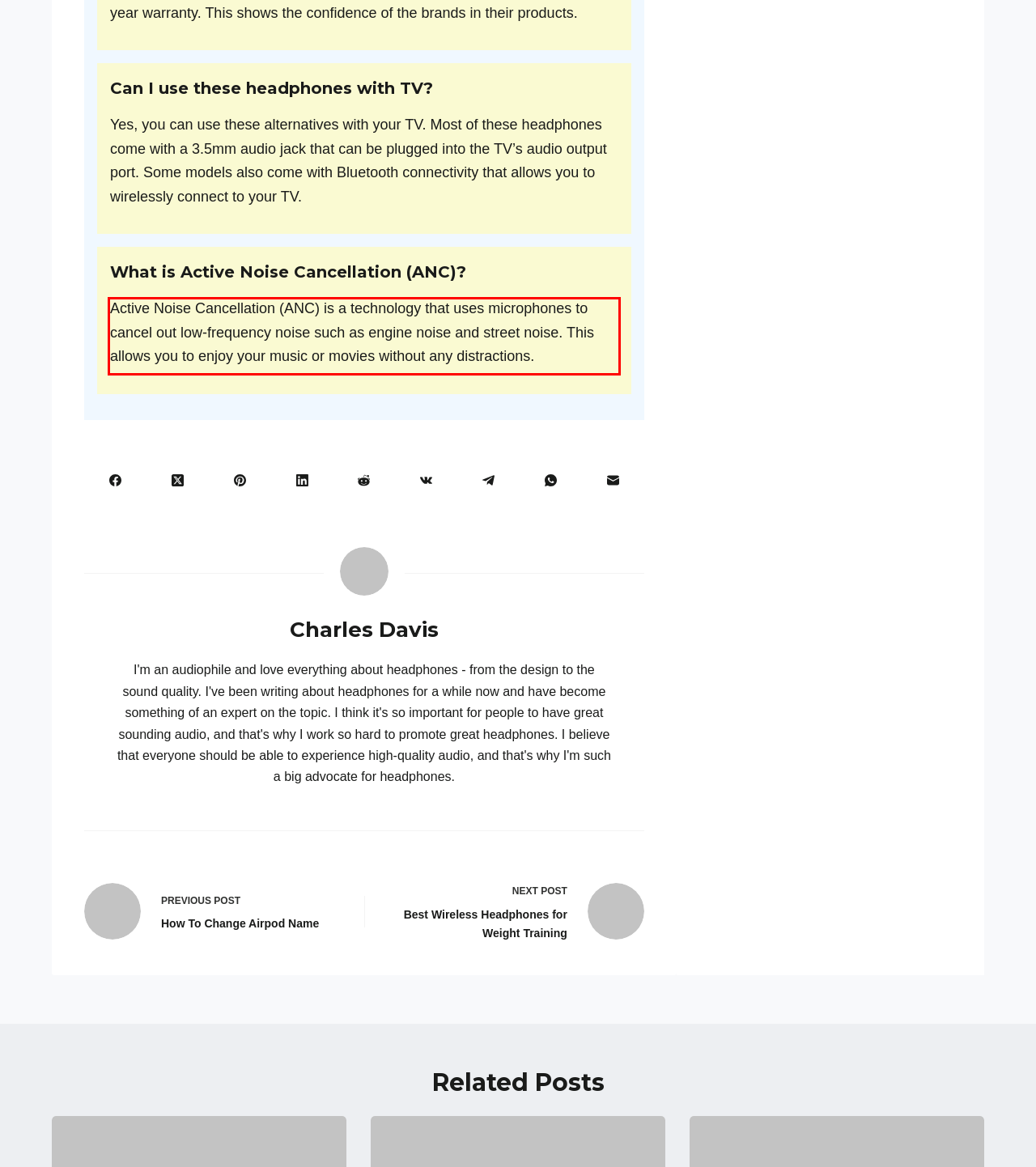You are given a screenshot of a webpage with a UI element highlighted by a red bounding box. Please perform OCR on the text content within this red bounding box.

Active Noise Cancellation (ANC) is a technology that uses microphones to cancel out low-frequency noise such as engine noise and street noise. This allows you to enjoy your music or movies without any distractions.